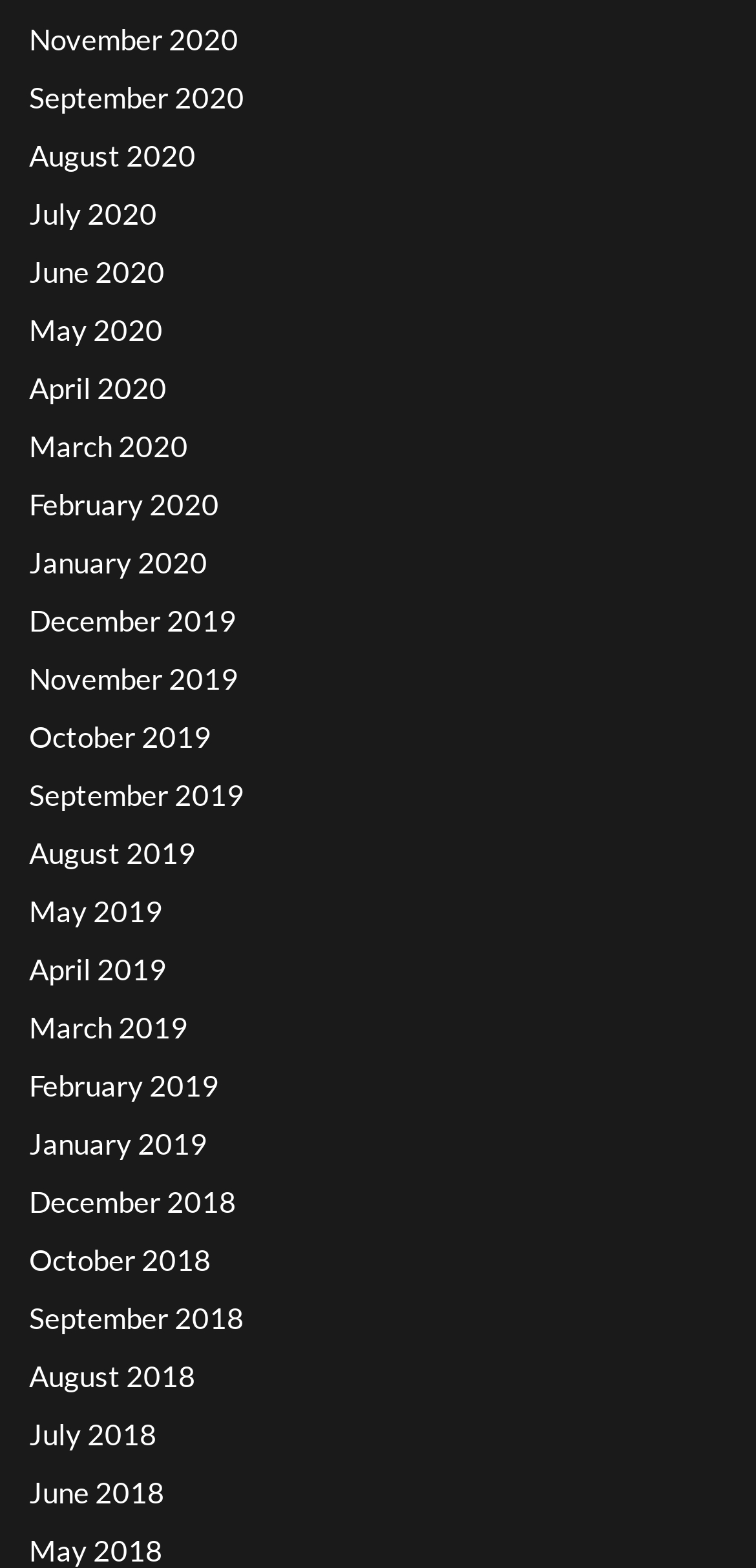How many months are listed on the webpage?
From the details in the image, answer the question comprehensively.

I counted the number of links on the webpage, each representing a month, and found 24 links in total.